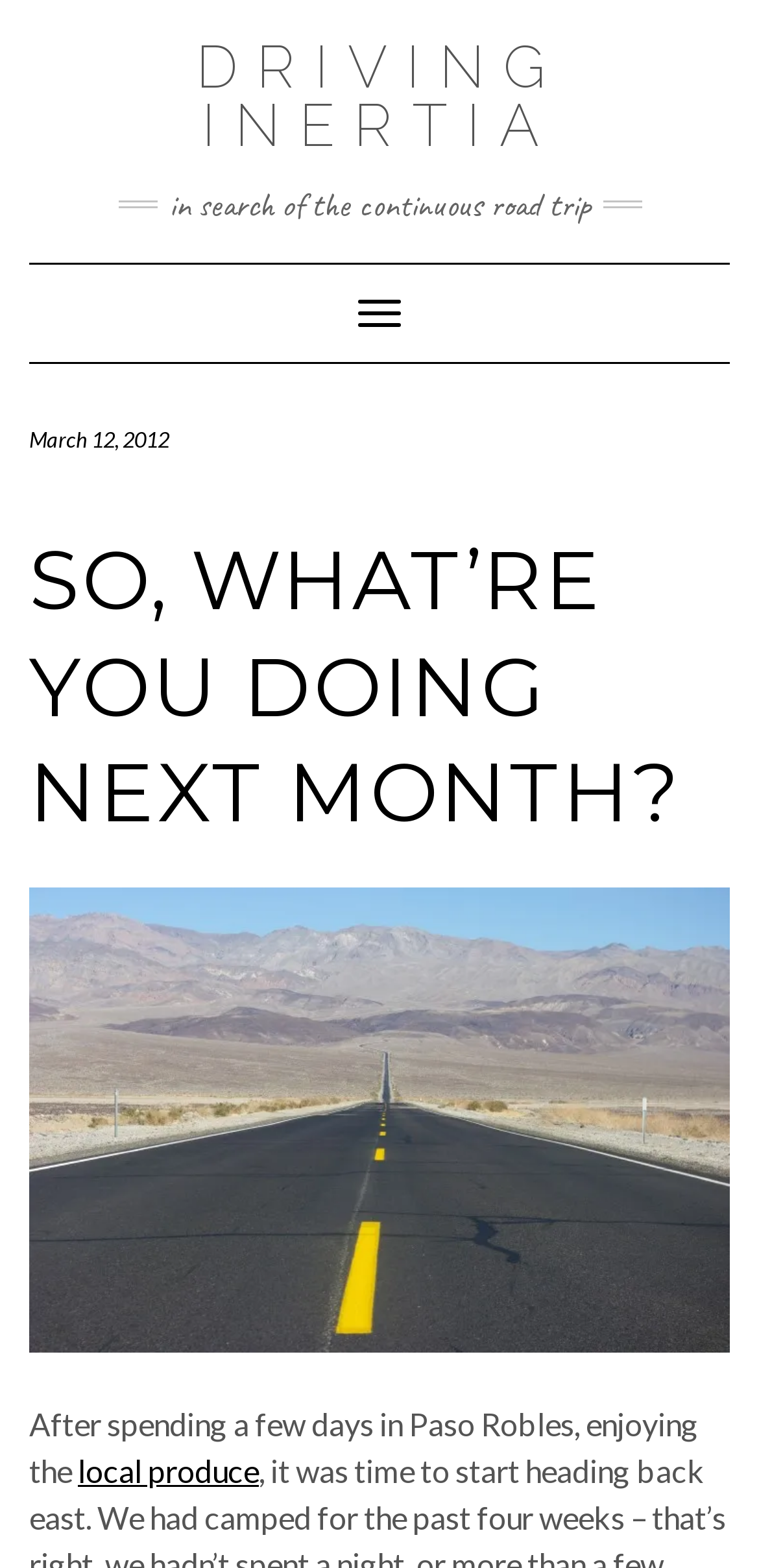Please specify the bounding box coordinates in the format (top-left x, top-left y, bottom-right x, bottom-right y), with all values as floating point numbers between 0 and 1. Identify the bounding box of the UI element described by: Driving Inertia

[0.258, 0.021, 0.742, 0.102]